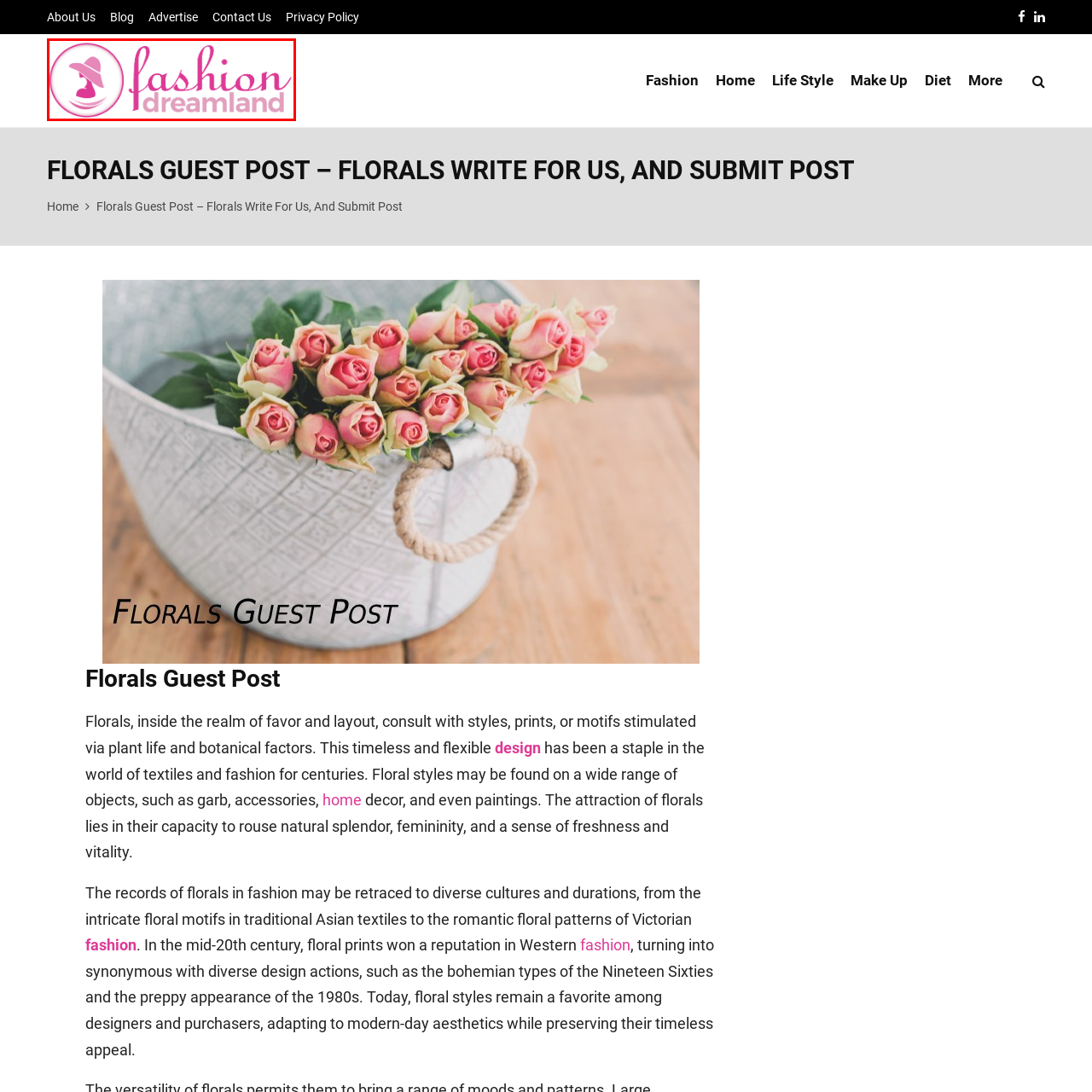Observe the content highlighted by the red box and supply a one-word or short phrase answer to the question: What is the main focus of the 'Fashion Dream Land' platform?

Style and trends